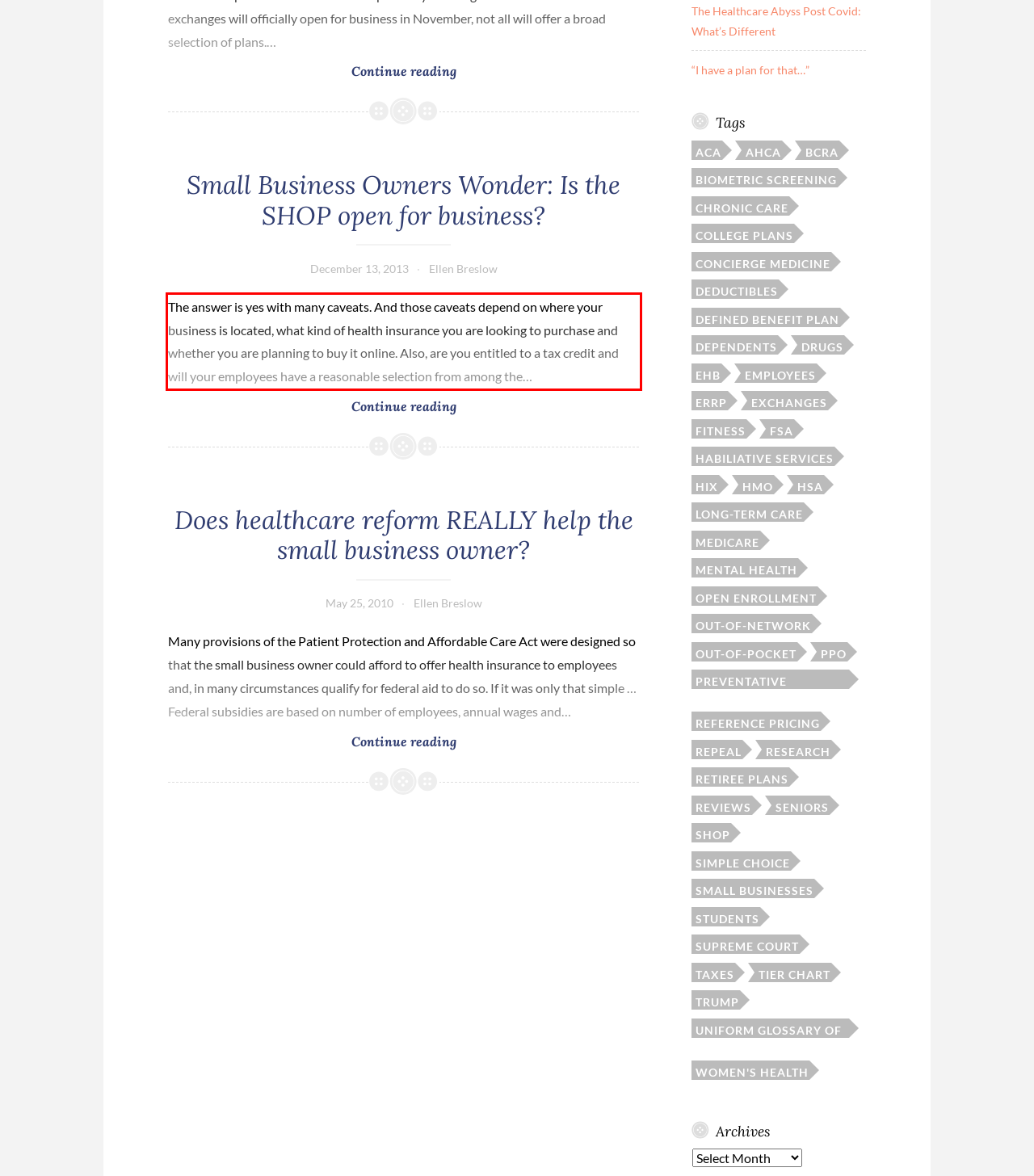Look at the webpage screenshot and recognize the text inside the red bounding box.

The answer is yes with many caveats. And those caveats depend on where your business is located, what kind of health insurance you are looking to purchase and whether you are planning to buy it online. Also, are you entitled to a tax credit and will your employees have a reasonable selection from among the… Continue reading Small Business Owners Wonder: Is the SHOP open for business?